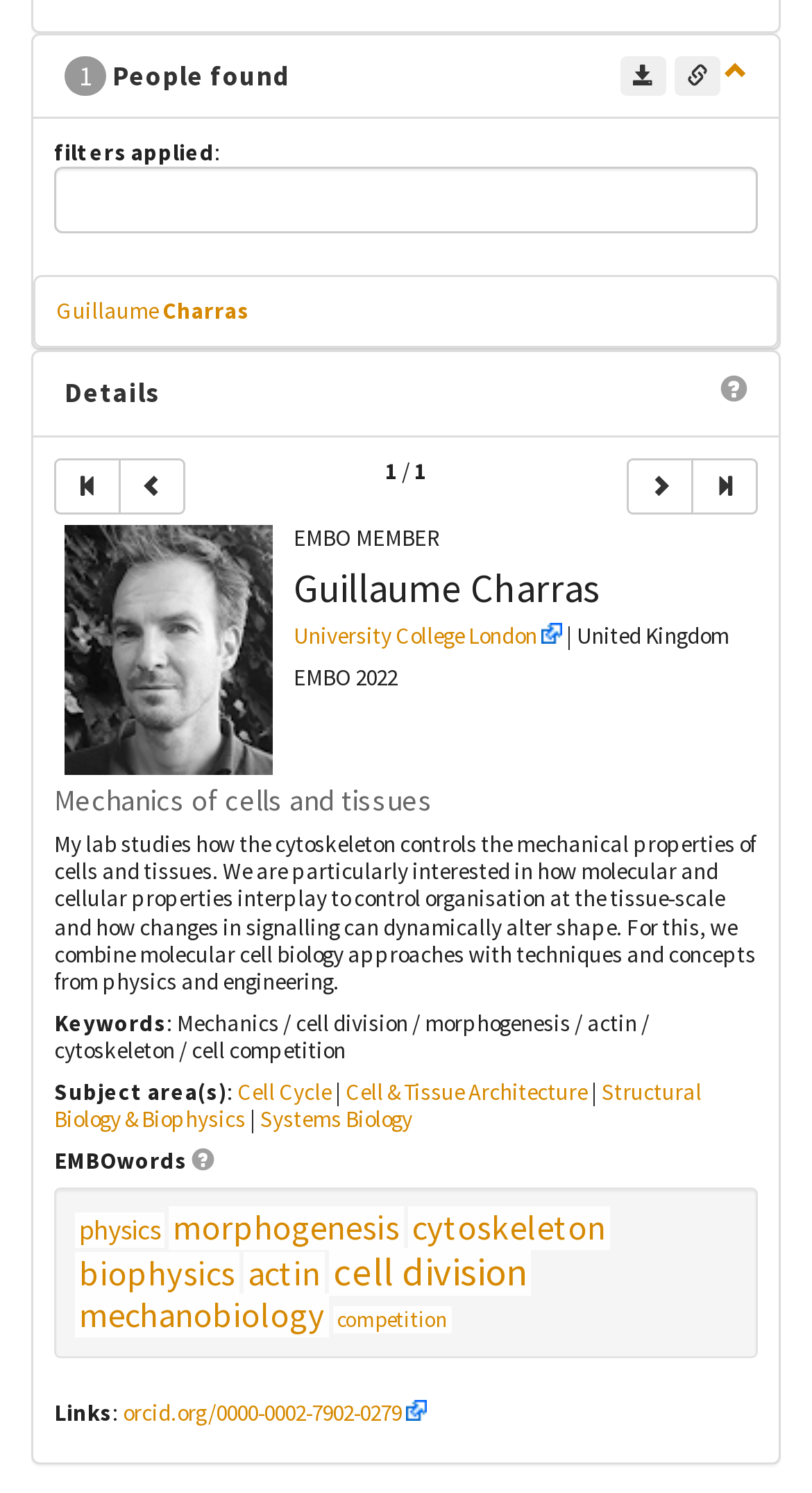Can you provide the bounding box coordinates for the element that should be clicked to implement the instruction: "View details"?

[0.887, 0.25, 0.921, 0.272]